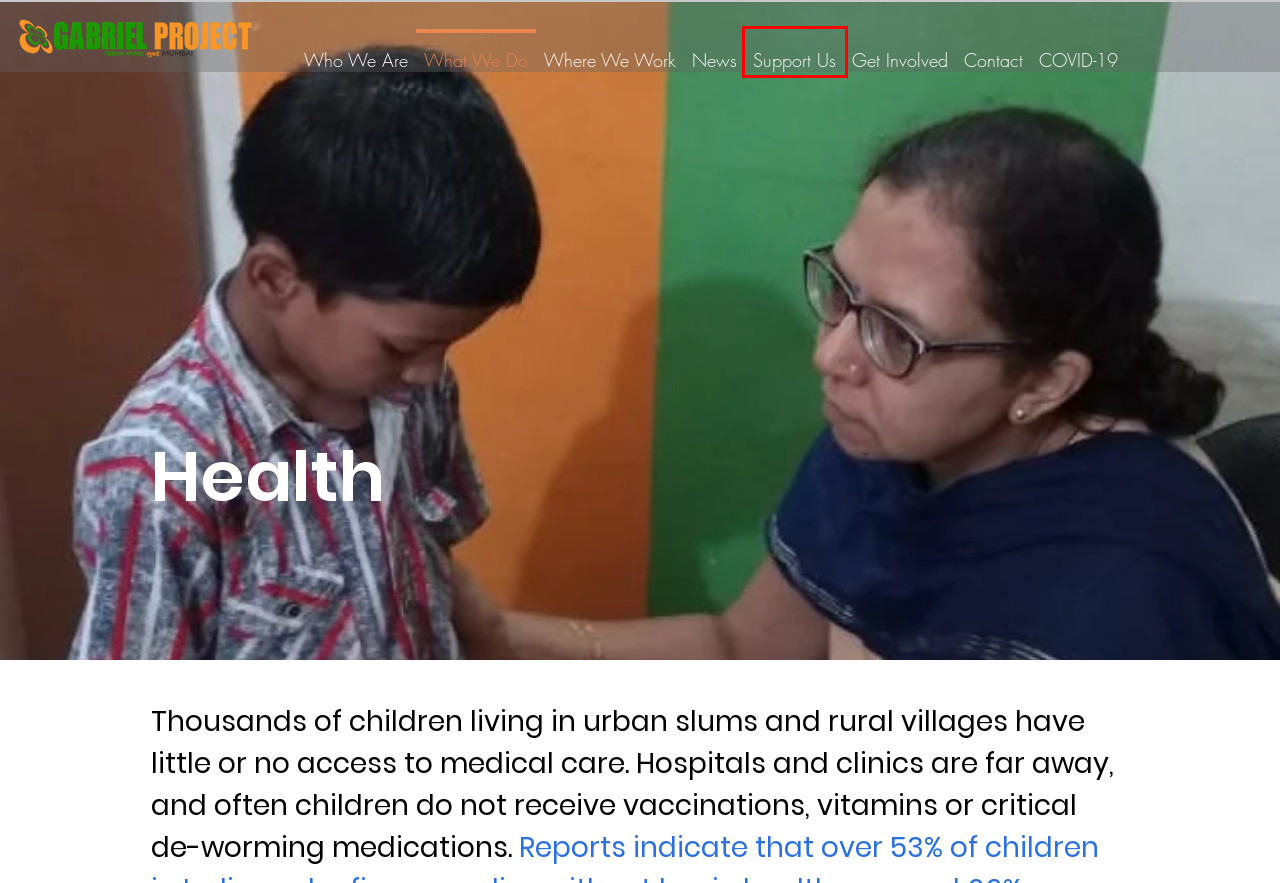You are presented with a screenshot of a webpage that includes a red bounding box around an element. Determine which webpage description best matches the page that results from clicking the element within the red bounding box. Here are the candidates:
A. Get Involved | GabrielProjectMumbai
B. Who We Are | GabrielProjectMumbai
C. Malnutrition Program | GabrielProjectMumbai
D. Women's Empowerment | Gabriel Project Mumbai
E. COVID-19 | GabrielProjectMumbai
F. Support Us | GabrielProjectMumbai
G. Programs | Gabriel Project Mumbai
H. News | GabrielProjectMumbai

F